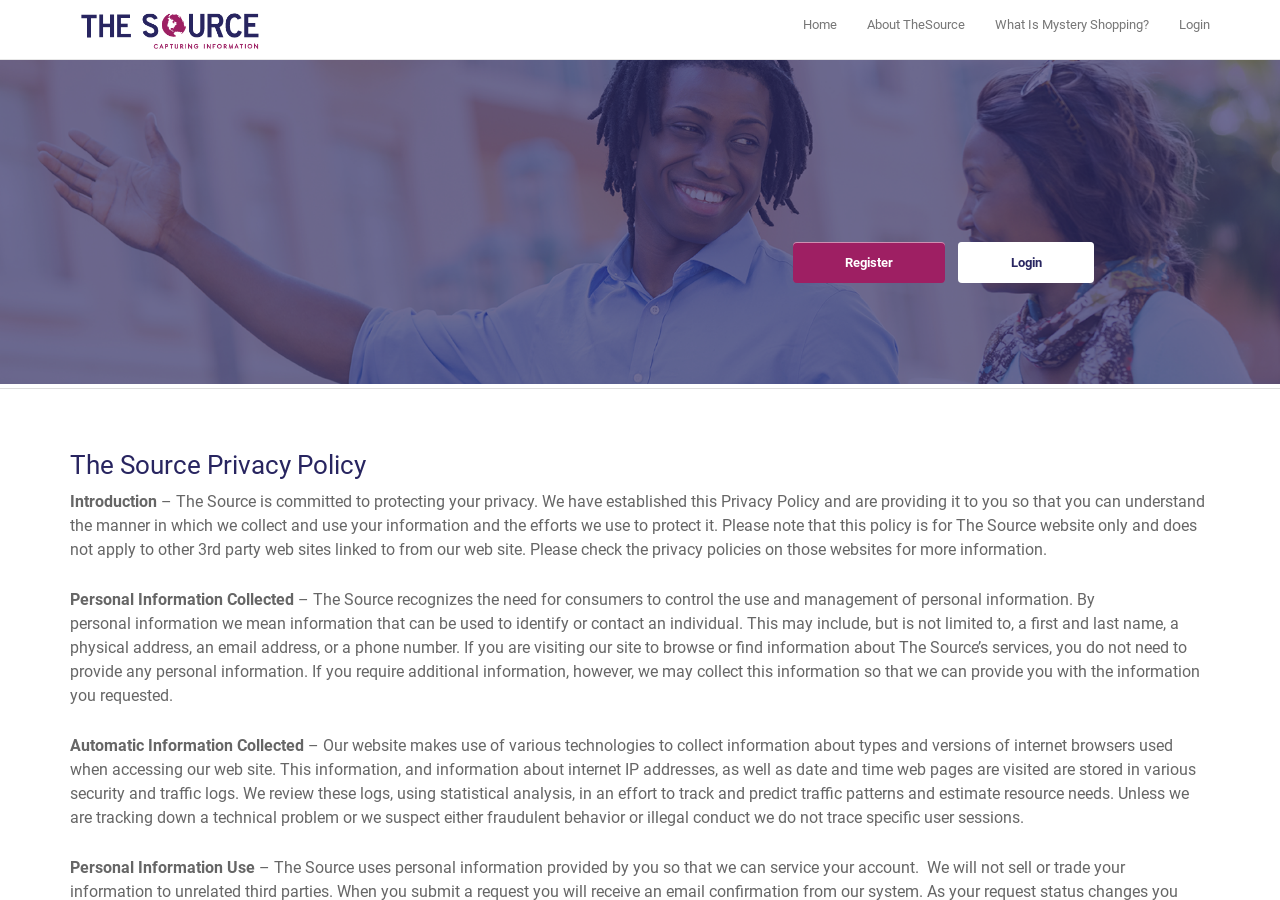Provide the bounding box coordinates in the format (top-left x, top-left y, bottom-right x, bottom-right y). All values are floating point numbers between 0 and 1. Determine the bounding box coordinate of the UI element described as: About TheSource

[0.666, 0.0, 0.766, 0.056]